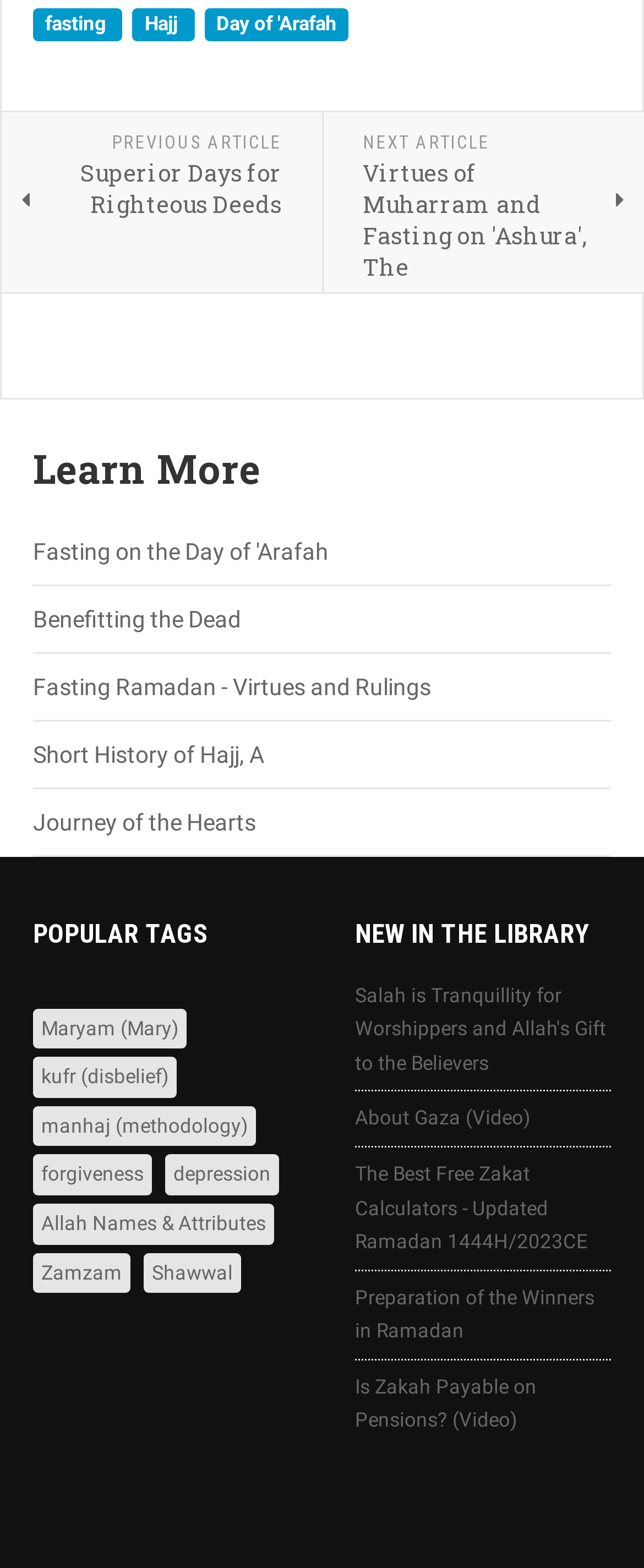Please specify the bounding box coordinates of the region to click in order to perform the following instruction: "Visit the HOME page".

None